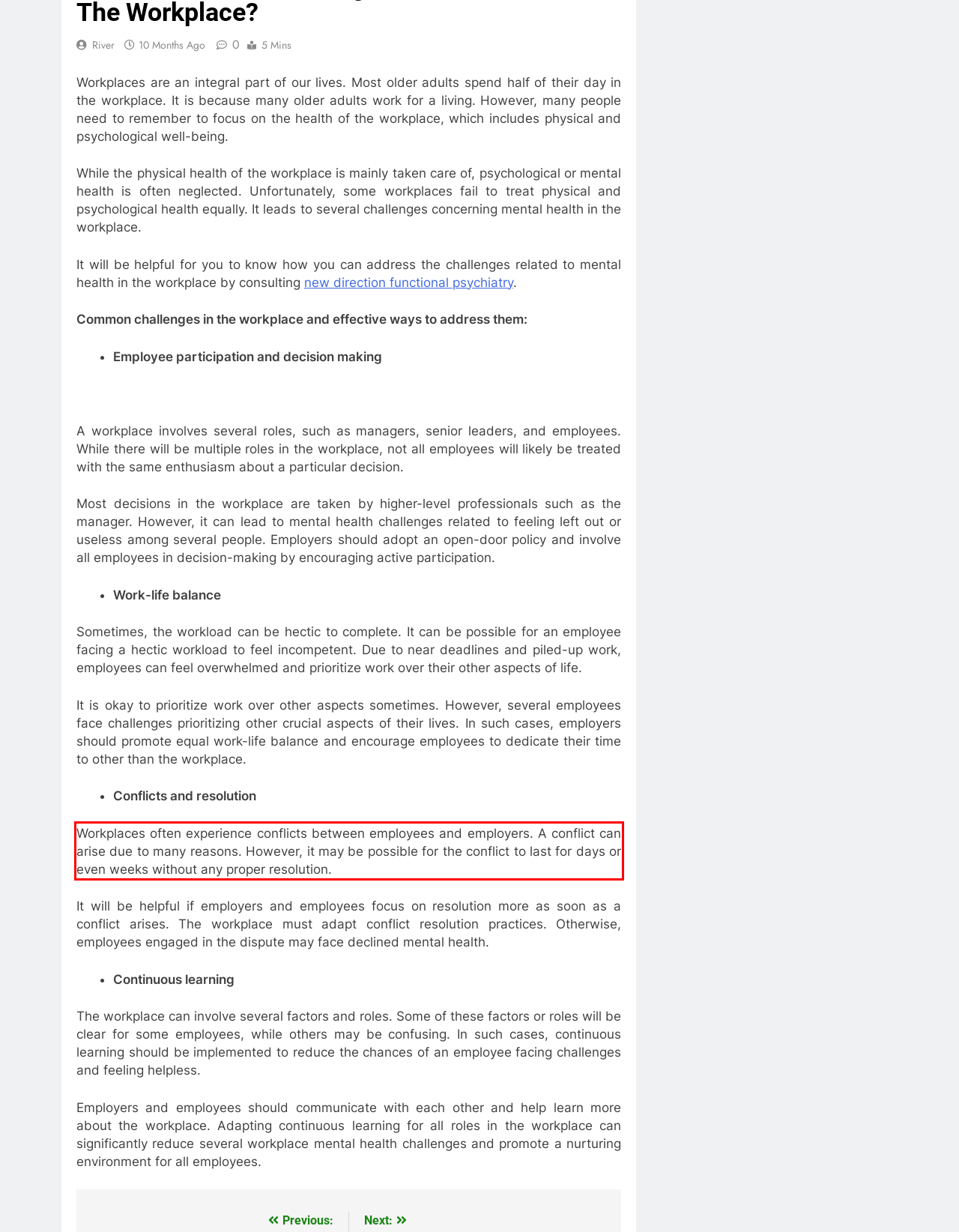Given a screenshot of a webpage containing a red bounding box, perform OCR on the text within this red bounding box and provide the text content.

Workplaces often experience conflicts between employees and employers. A conflict can arise due to many reasons. However, it may be possible for the conflict to last for days or even weeks without any proper resolution.